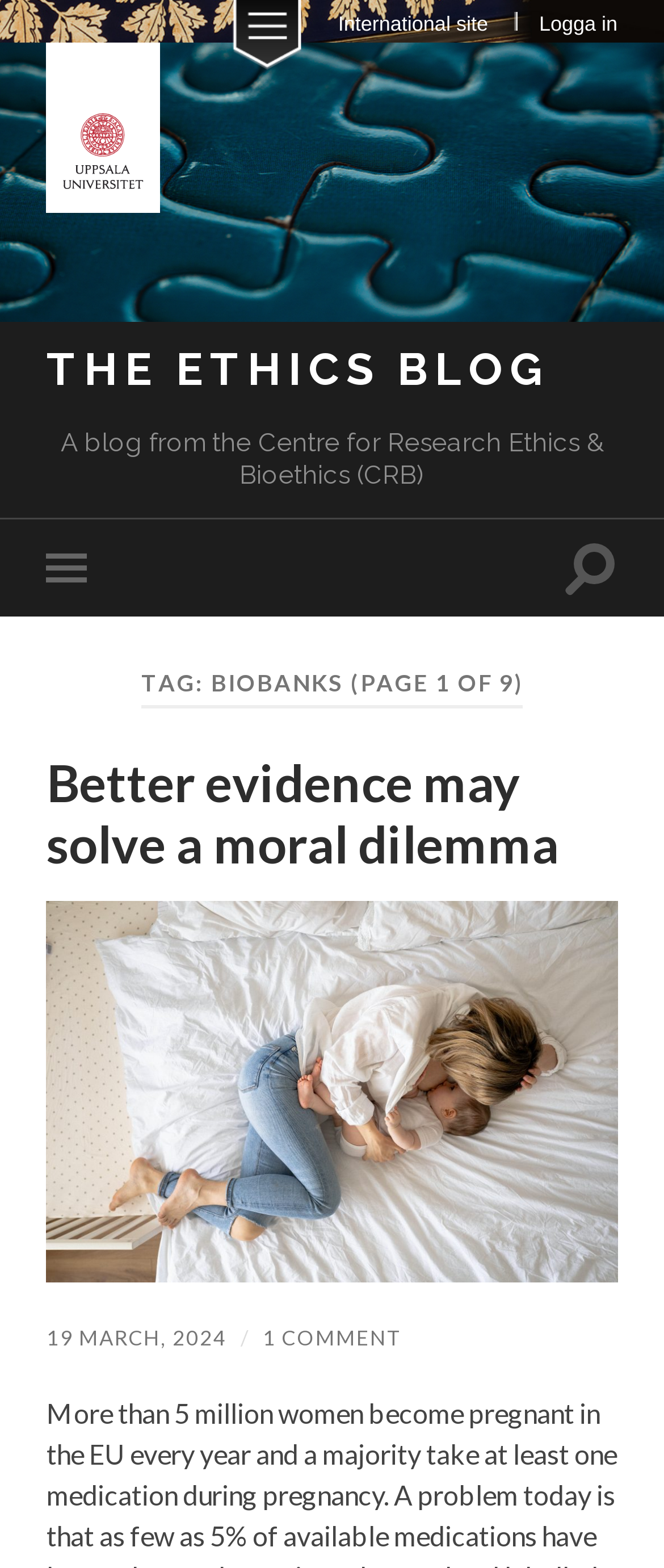Can you specify the bounding box coordinates for the region that should be clicked to fulfill this instruction: "go to Uppsala University".

[0.07, 0.027, 0.24, 0.135]